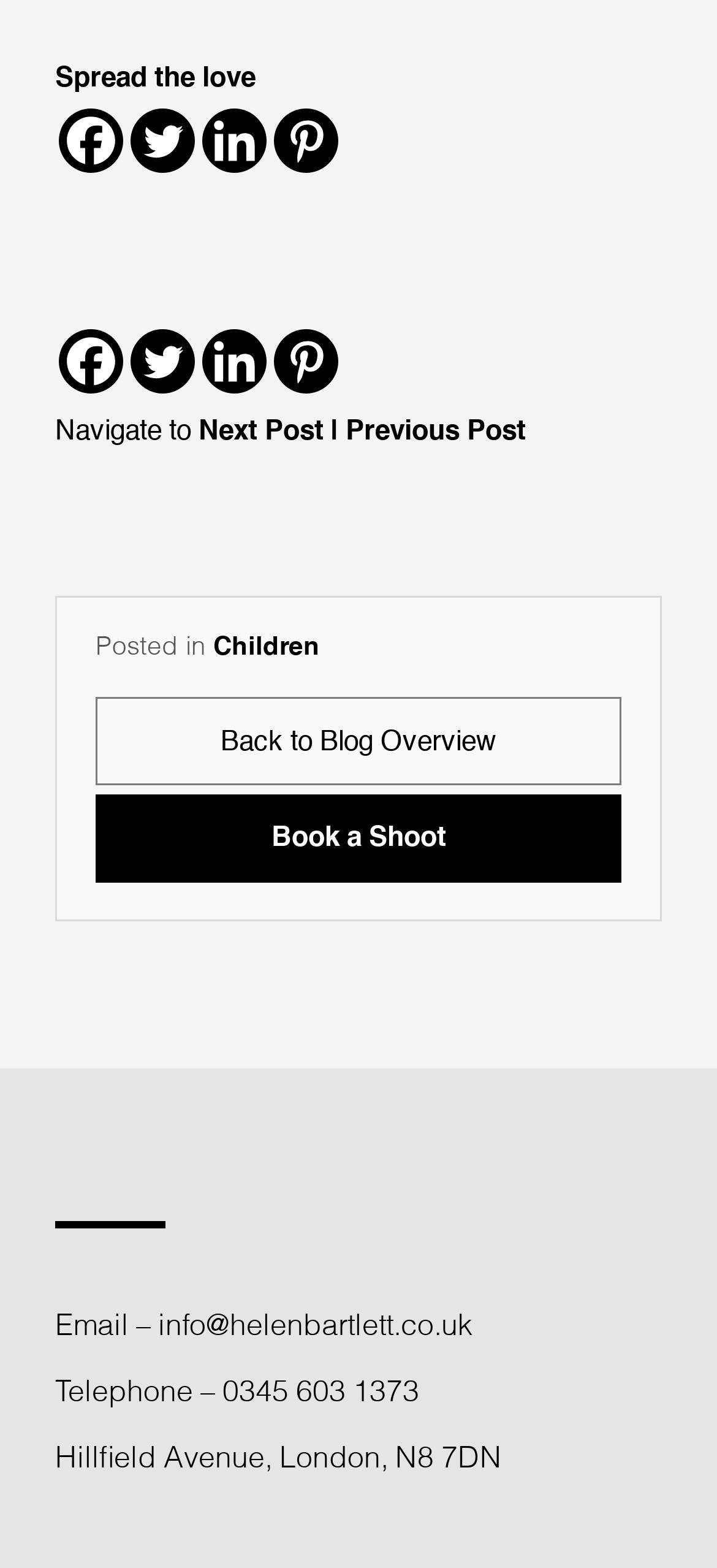Please identify the bounding box coordinates of where to click in order to follow the instruction: "Go to next post".

[0.277, 0.266, 0.451, 0.284]